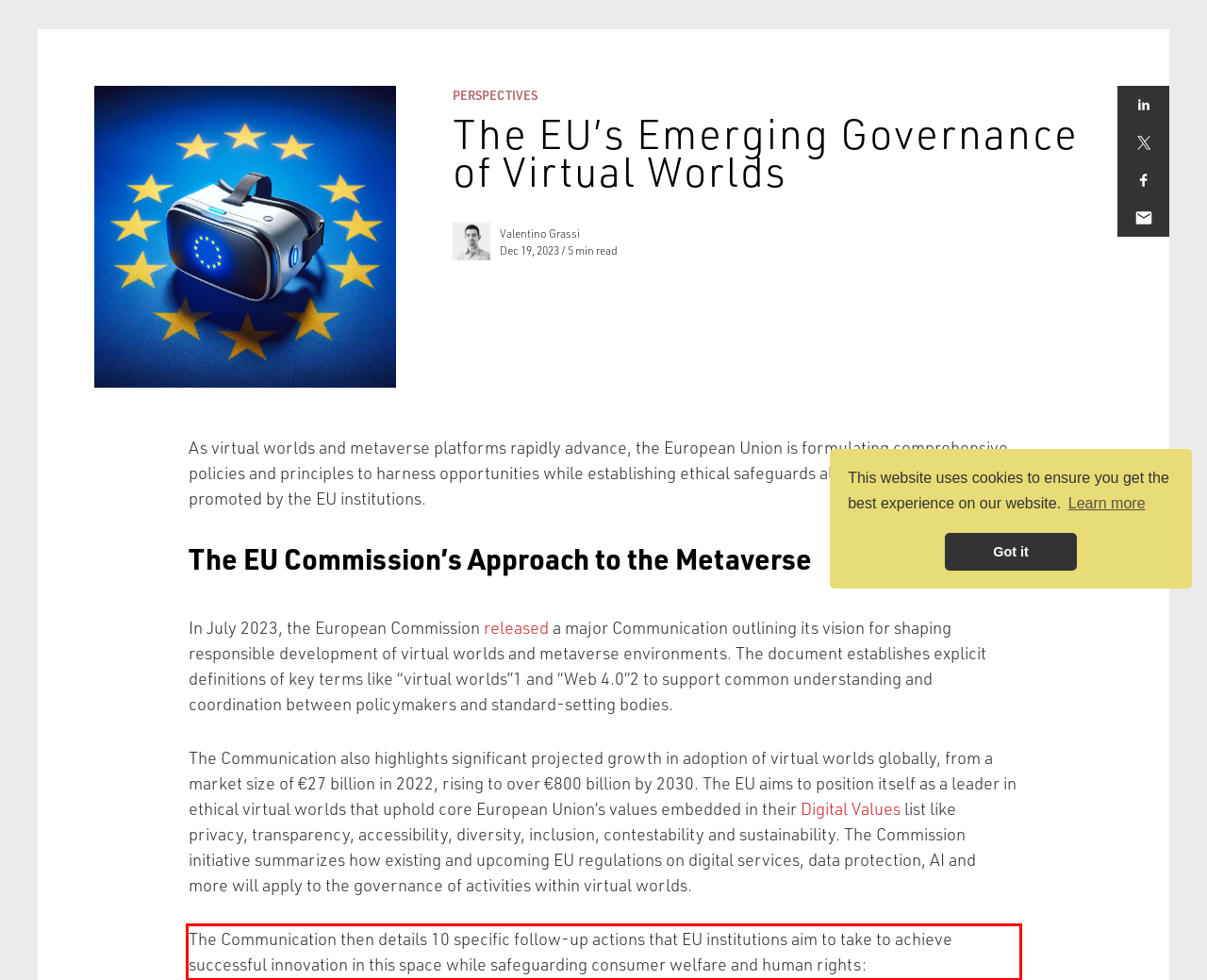Analyze the screenshot of the webpage that features a red bounding box and recognize the text content enclosed within this red bounding box.

The Communication then details 10 specific follow-up actions that EU institutions aim to take to achieve successful innovation in this space while safeguarding consumer welfare and human rights: